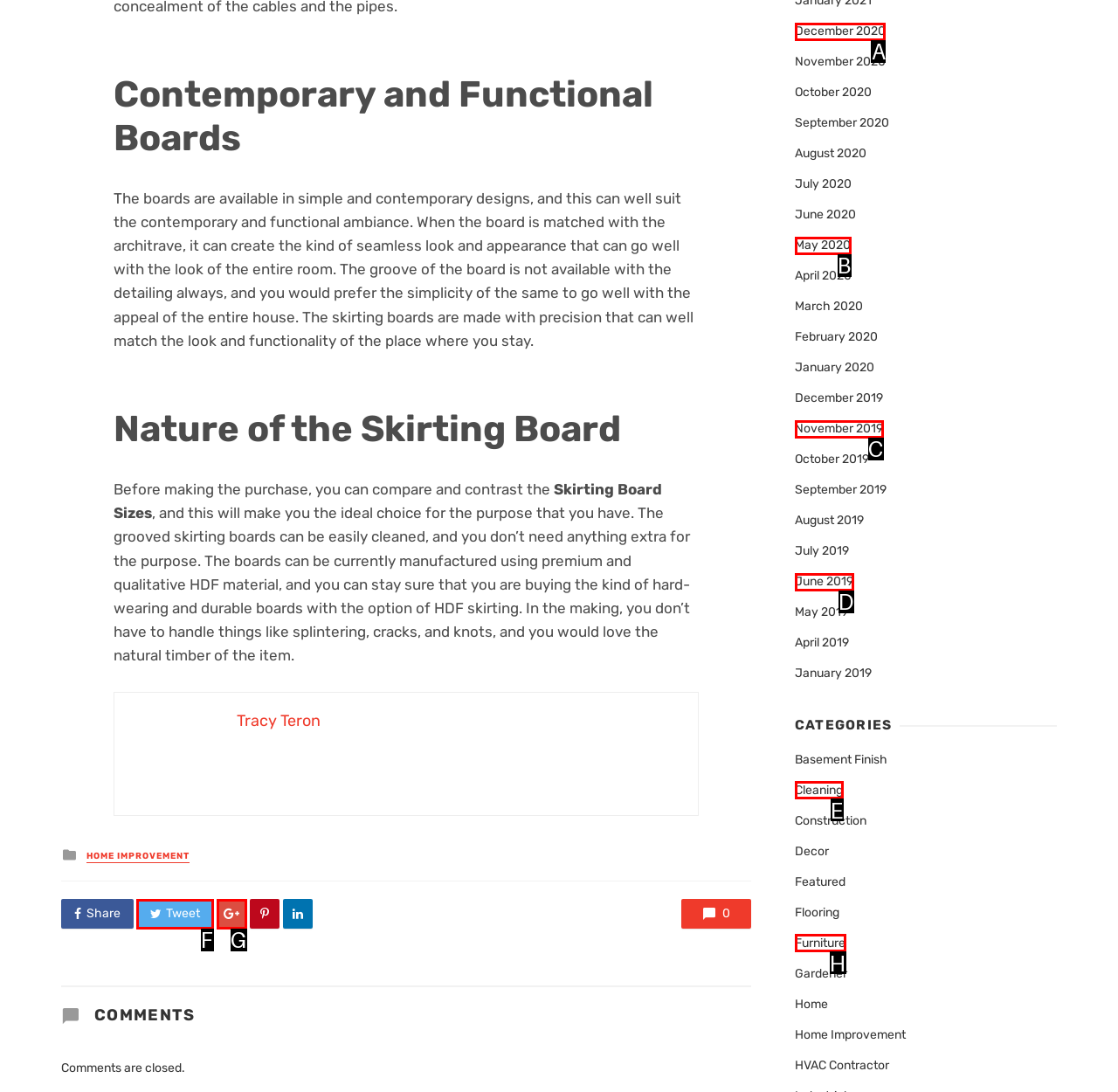Which lettered option should be clicked to achieve the task: Click on the 'December 2020' link? Choose from the given choices.

A